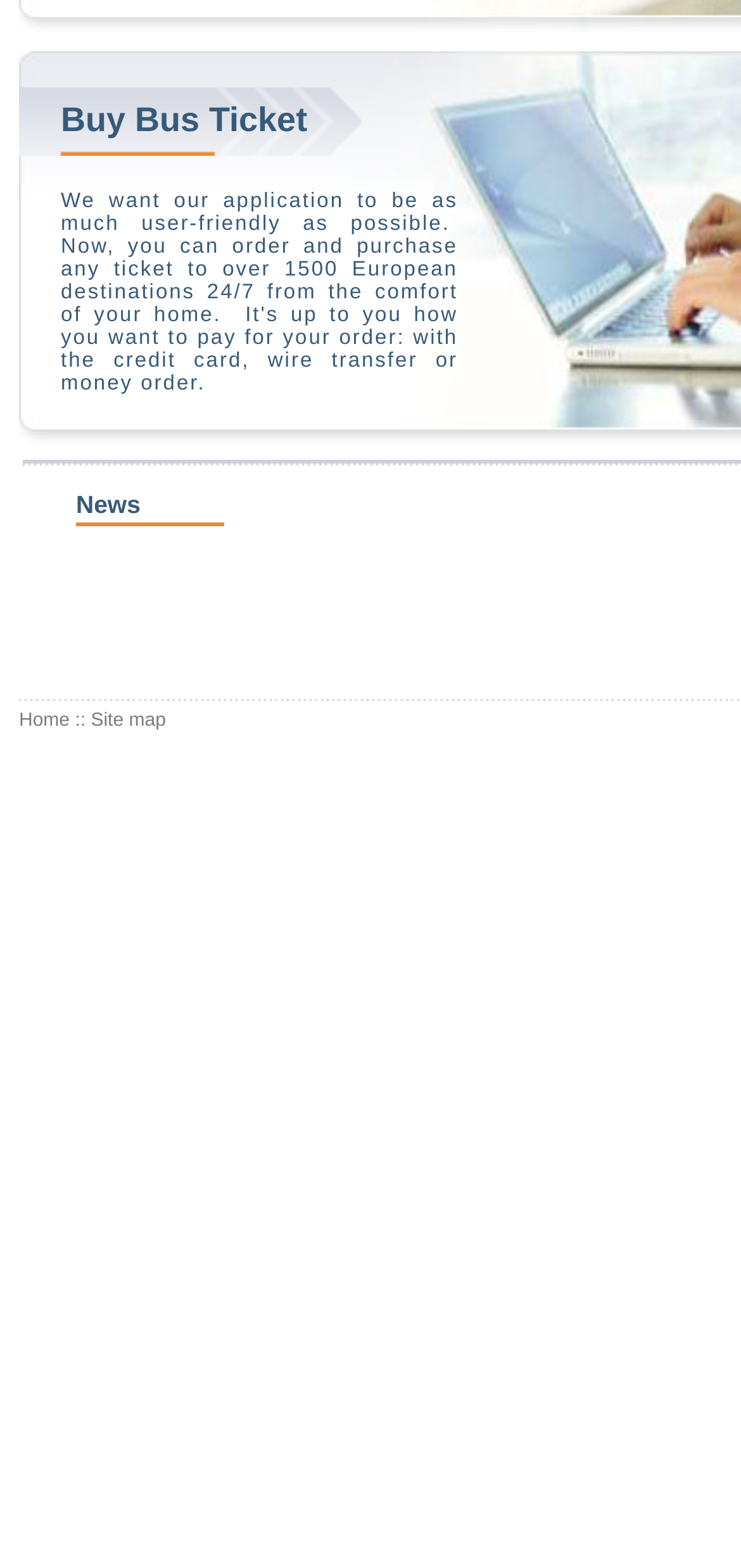Determine the bounding box coordinates of the UI element described by: "1 Share".

None